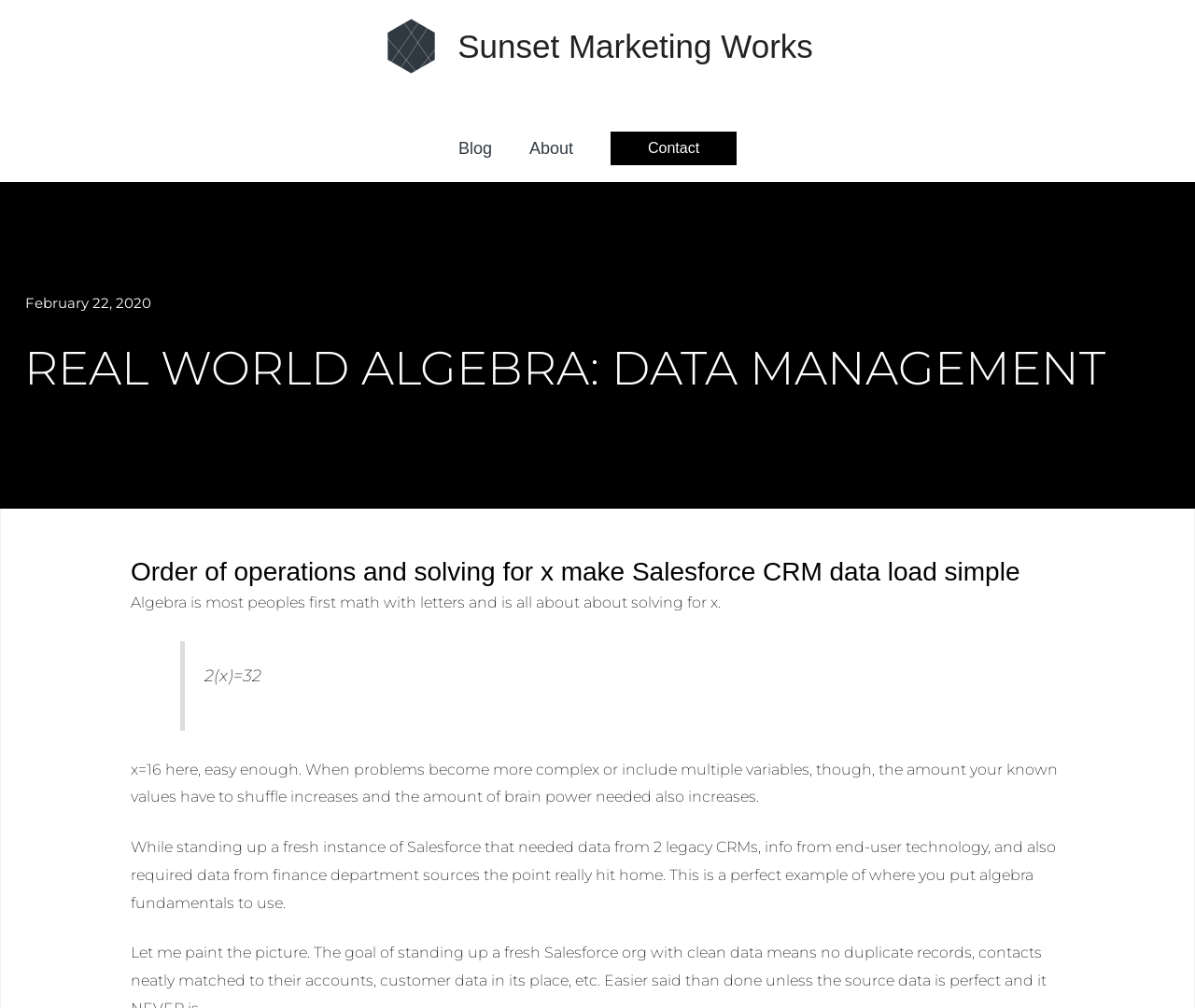Find the bounding box coordinates for the element described here: "February 22, 2020".

[0.021, 0.287, 0.127, 0.315]